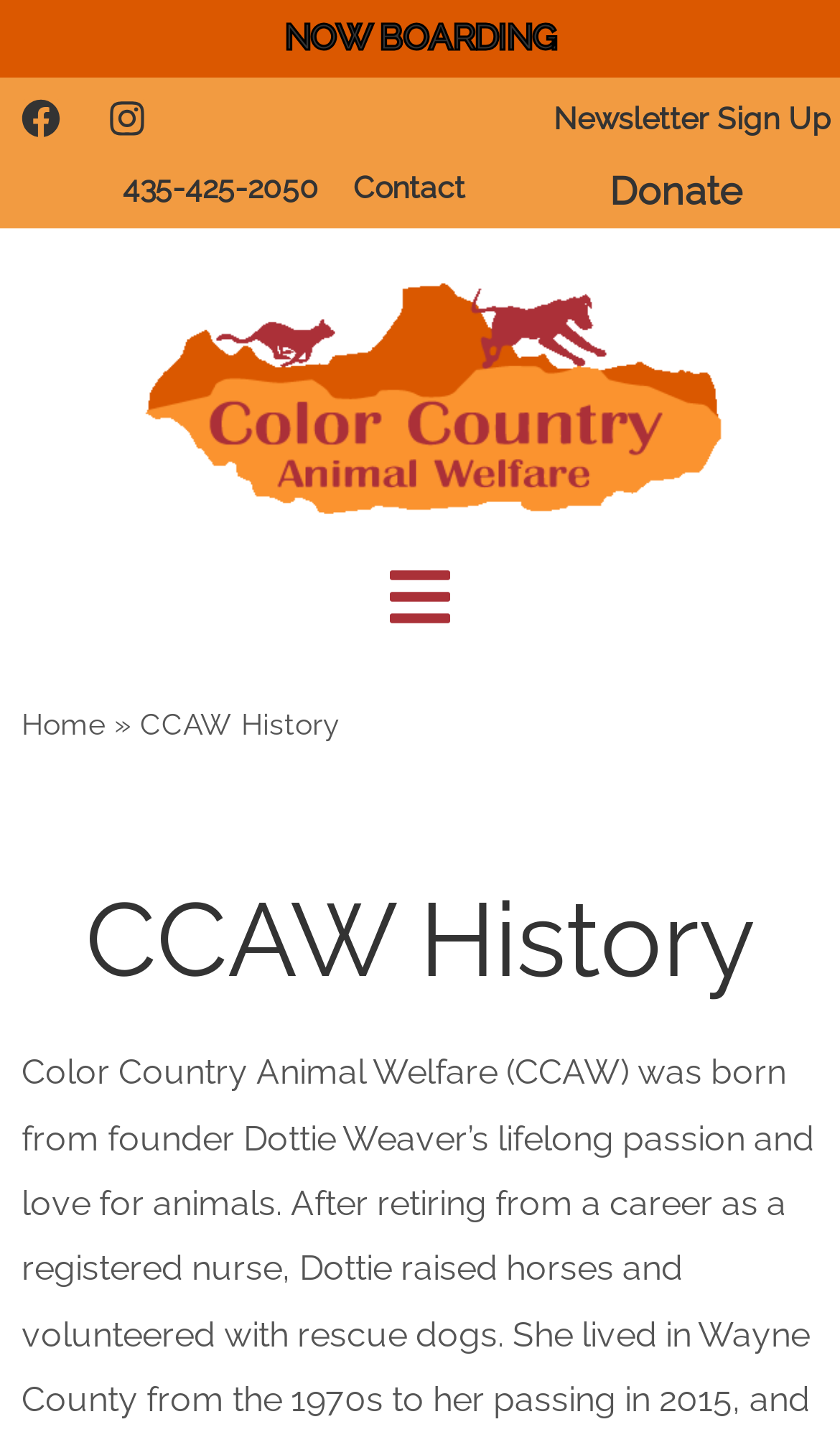Identify the bounding box of the HTML element described as: "NOW BOARDING".

[0.338, 0.012, 0.662, 0.041]